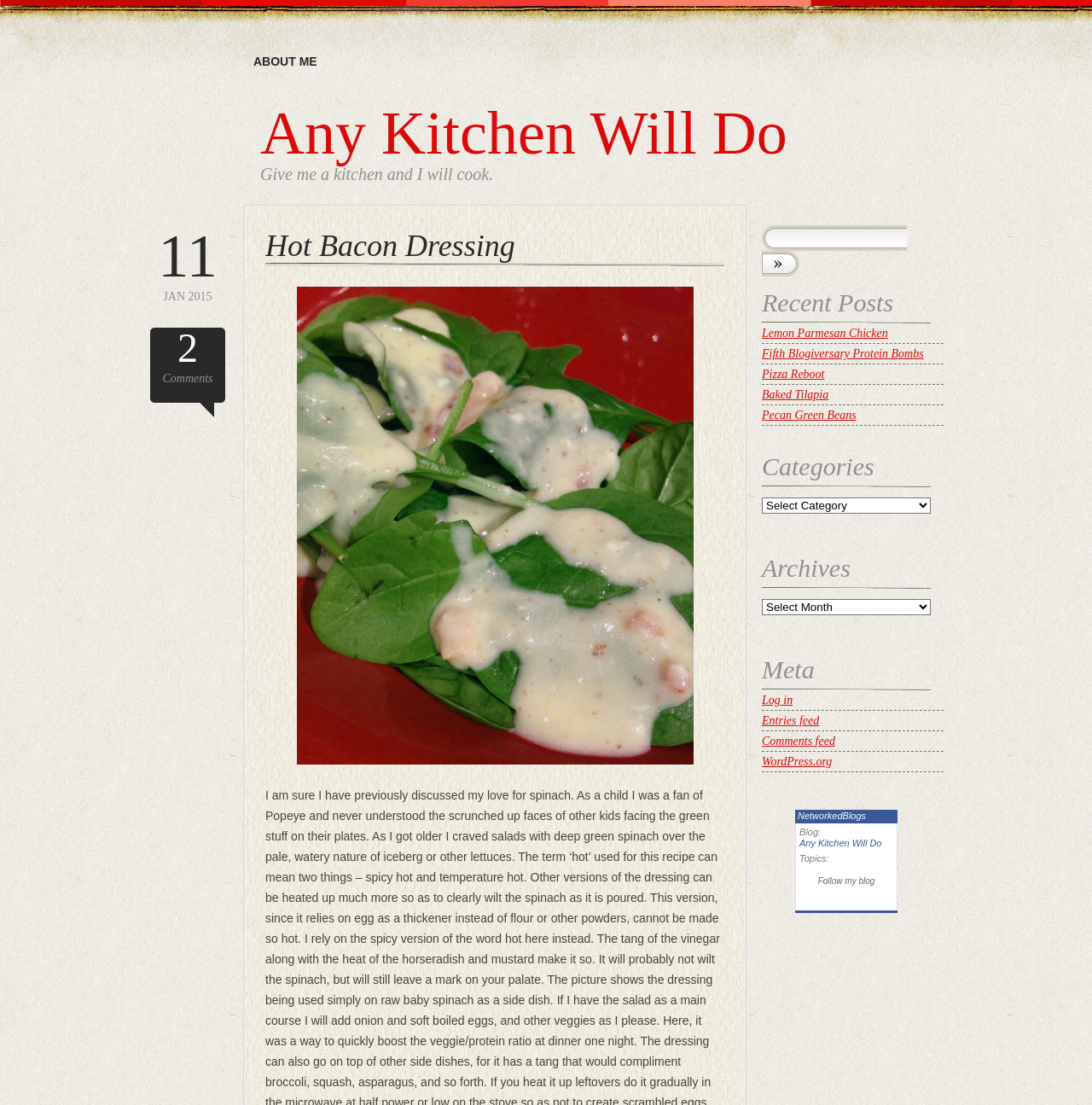How many comments does the post have?
Look at the screenshot and respond with one word or a short phrase.

2